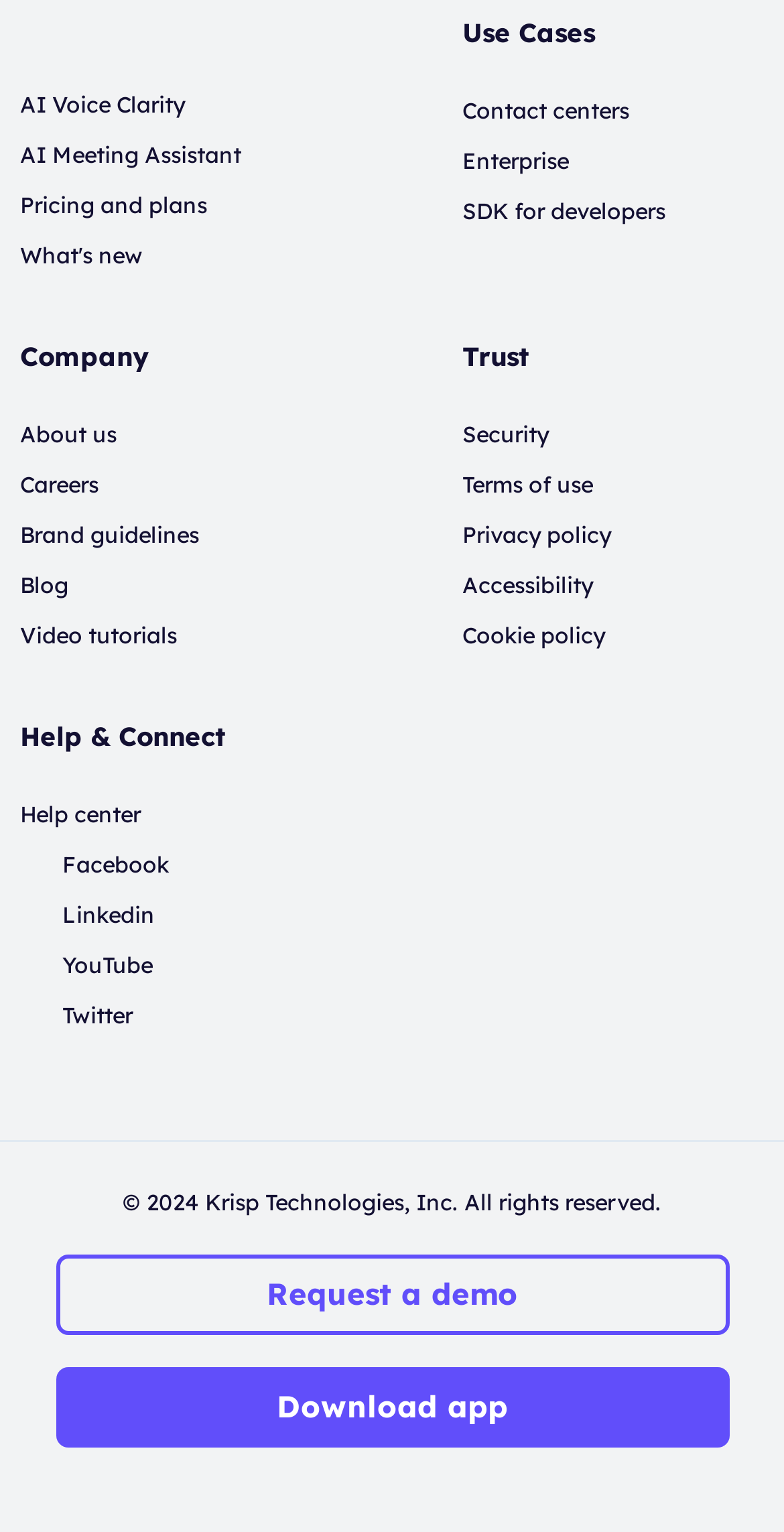Given the content of the image, can you provide a detailed answer to the question?
What are the main categories on the webpage?

The main categories on the webpage are 'Use Cases', 'Company', 'Trust', and 'Help & Connect' which are static text elements located horizontally across the webpage with bounding box coordinates of [0.59, 0.01, 0.759, 0.031], [0.026, 0.222, 0.19, 0.243], [0.59, 0.222, 0.674, 0.243], and [0.026, 0.47, 0.287, 0.491] respectively.